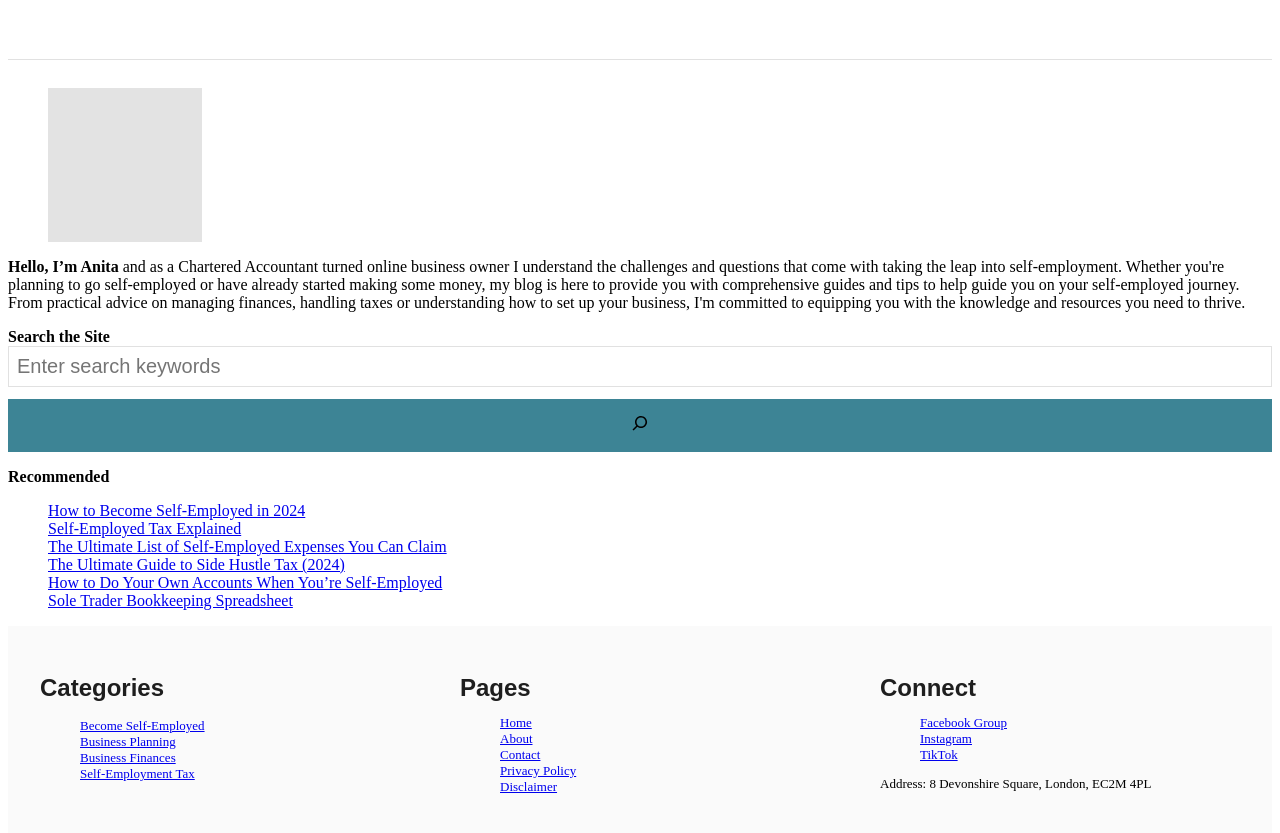What is the name of the person in the image?
Please provide a single word or phrase based on the screenshot.

Anita